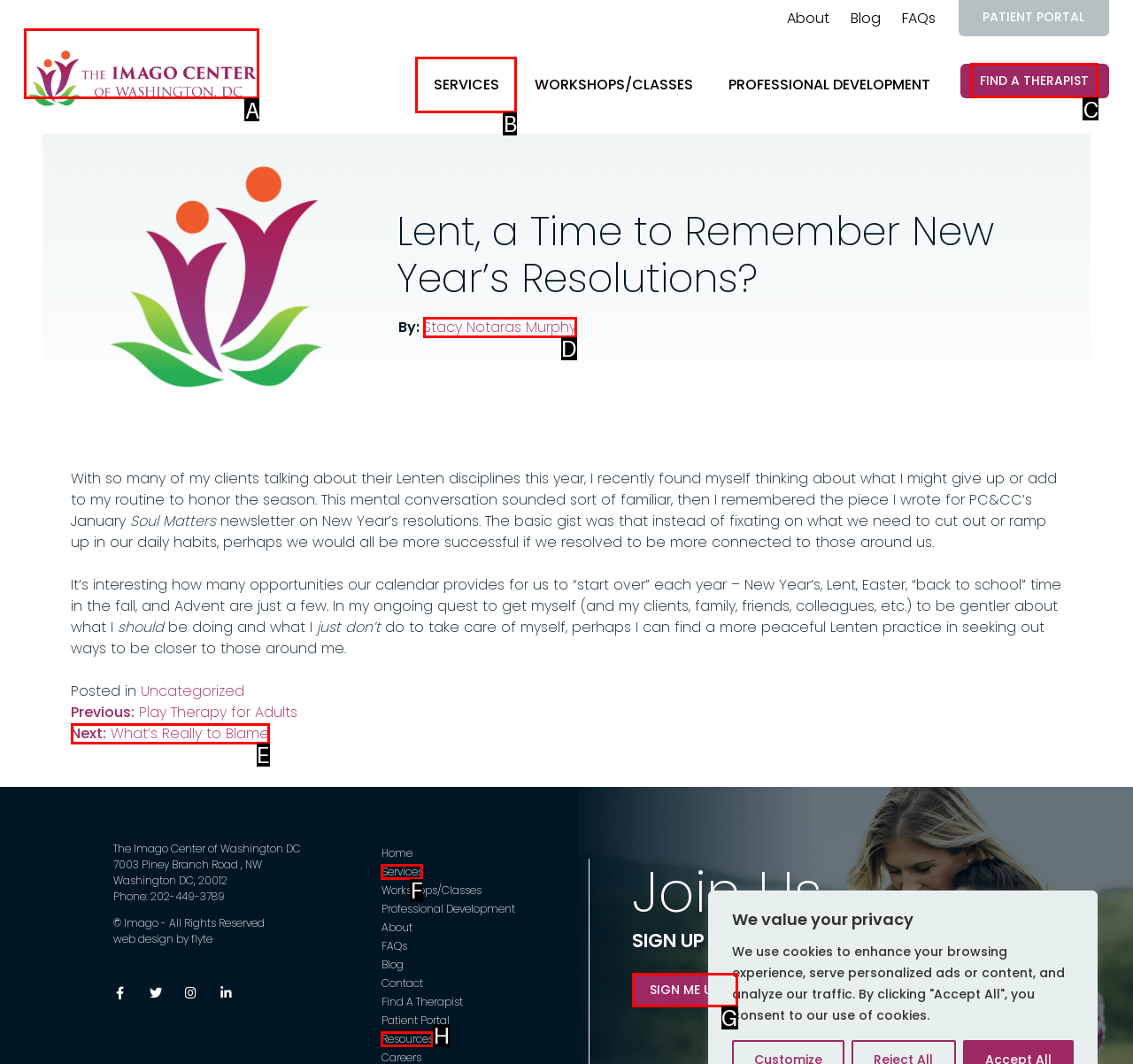Specify which element within the red bounding boxes should be clicked for this task: Click on the 'SIGN ME UP' button Respond with the letter of the correct option.

G